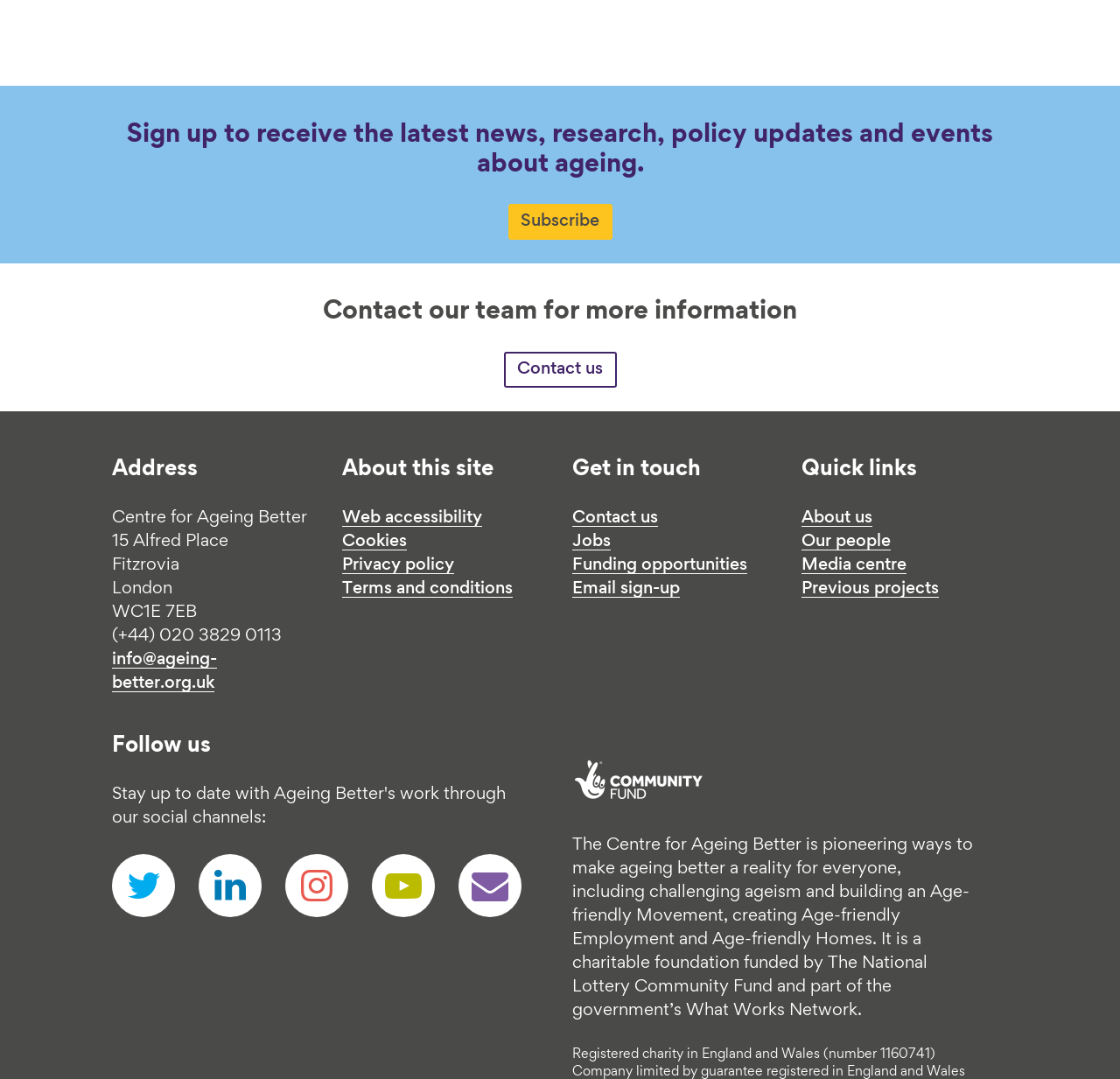What is the organization's charitable registration number?
Please analyze the image and answer the question with as much detail as possible.

I found the registration number by looking at the text at the bottom of the page, which states 'Registered charity in England and Wales (number 1160741)'.